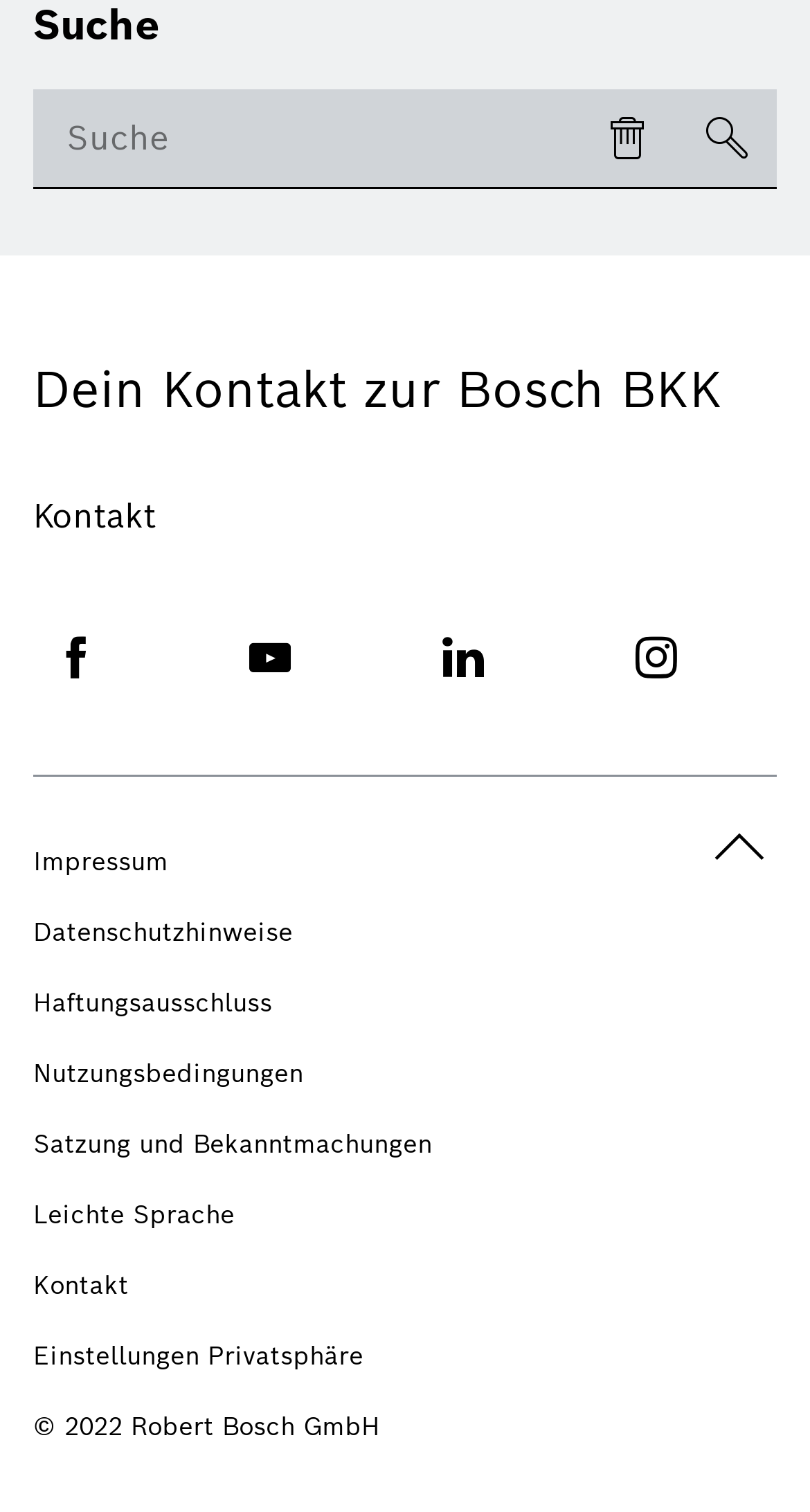What is the function of the button at the bottom right corner of the webpage?
Using the image as a reference, answer with just one word or a short phrase.

Back to top